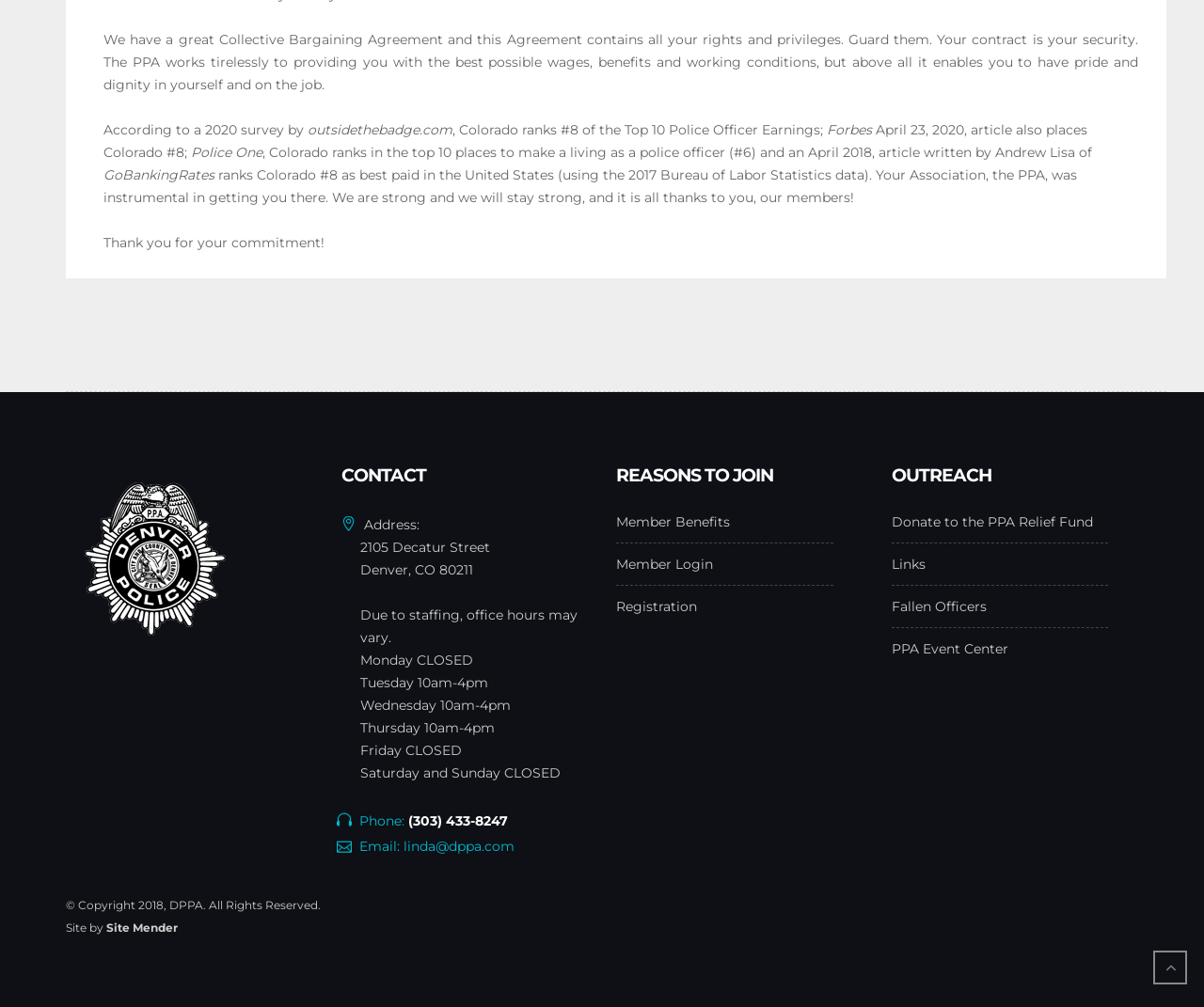Locate the UI element described as follows: "FAQ". Return the bounding box coordinates as four float numbers between 0 and 1 in the order [left, top, right, bottom].

None